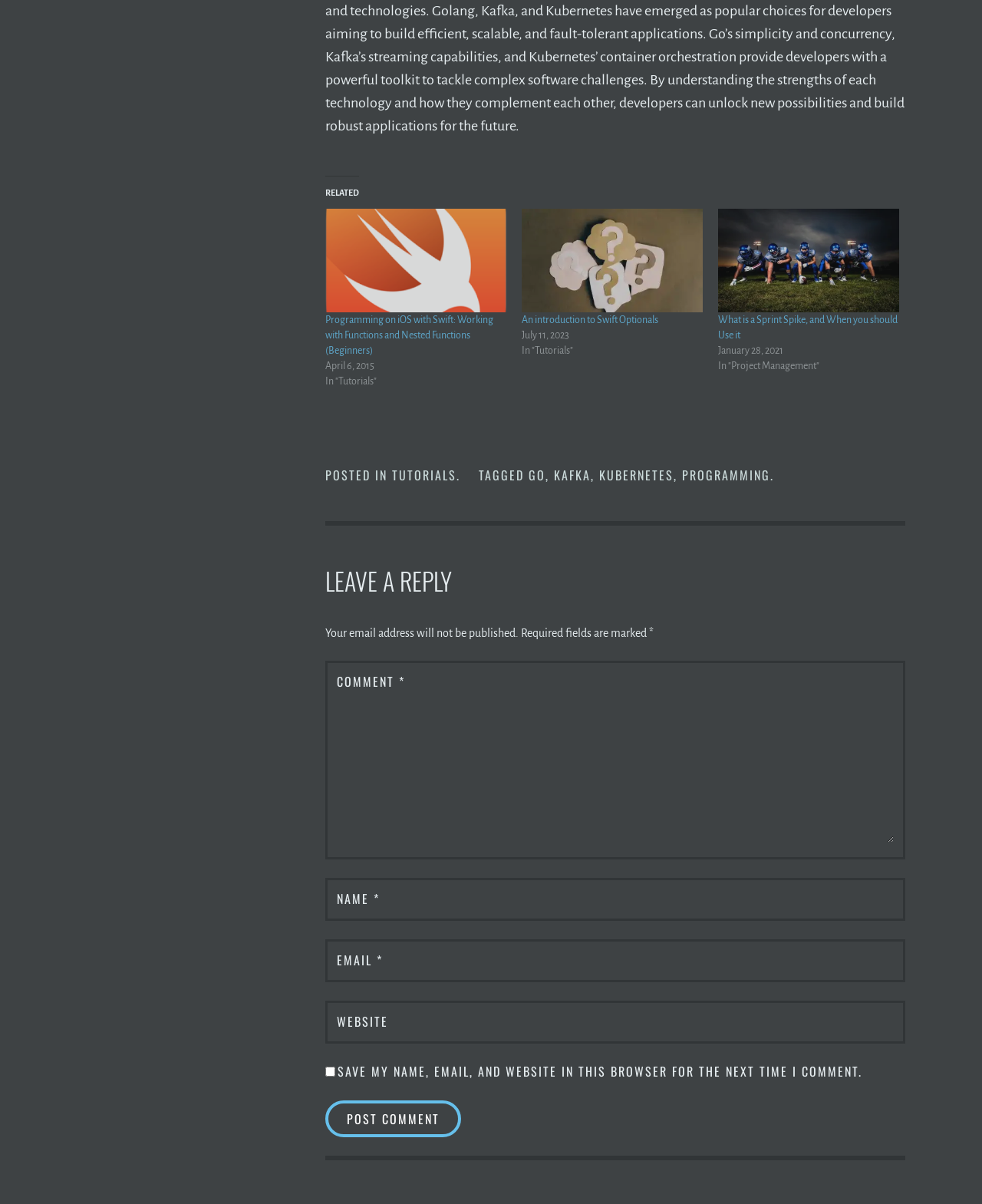Answer this question using a single word or a brief phrase:
What is the date of the second related post?

July 11, 2023